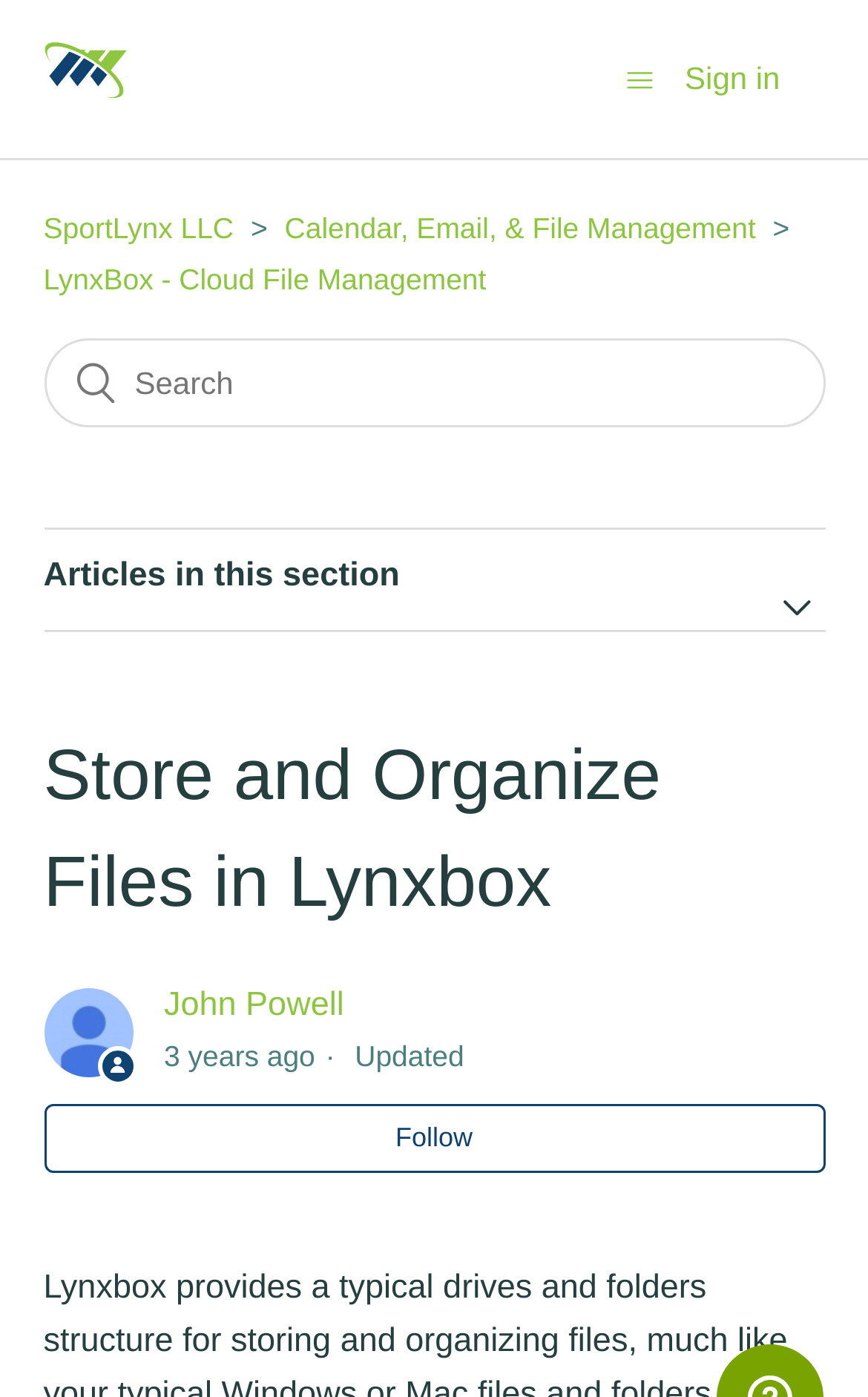Please give a succinct answer to the question in one word or phrase:
Who is the author of the article?

John Powell